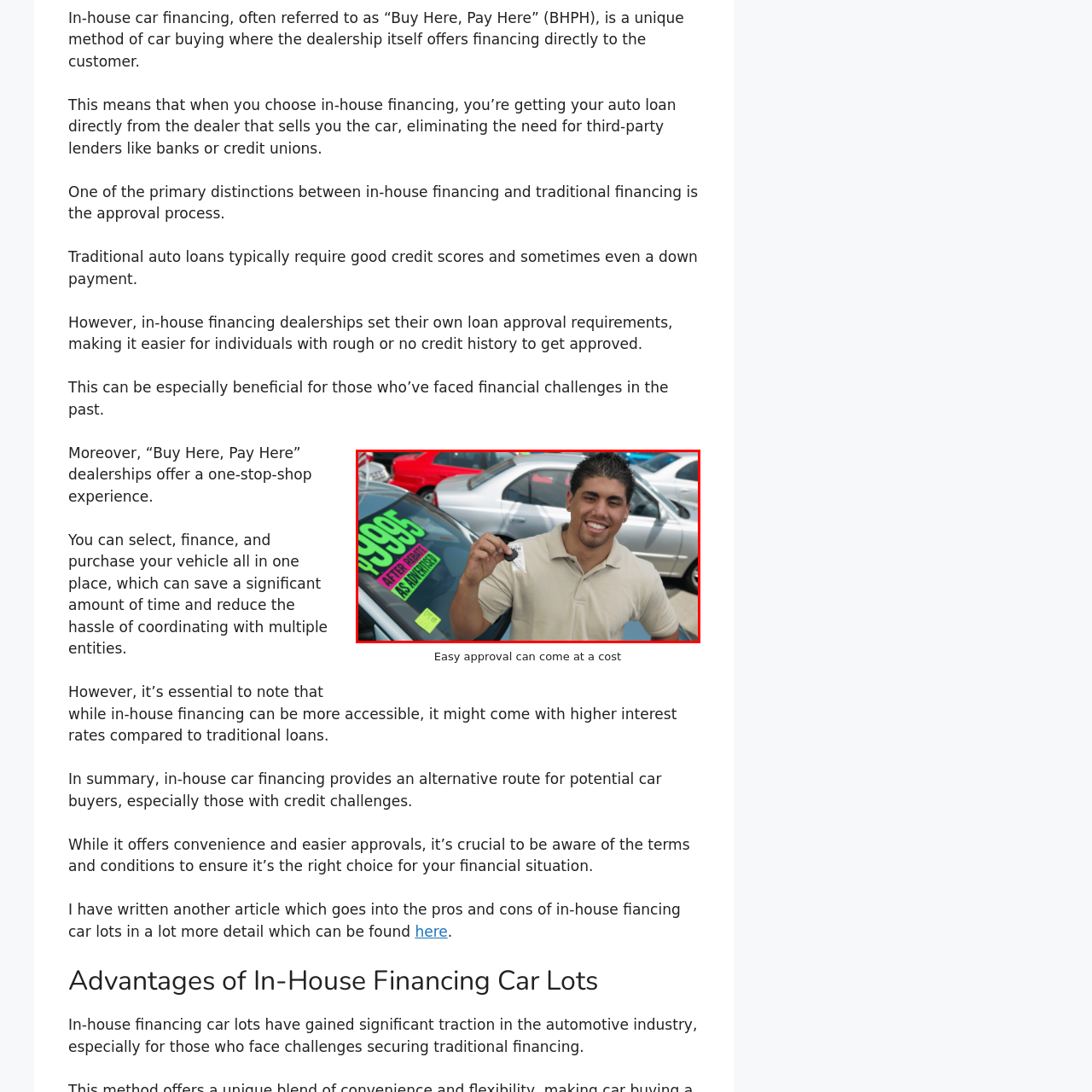Focus on the image within the purple boundary, What type of financing is referred to as 'Buy Here, Pay Here'? 
Answer briefly using one word or phrase.

in-house financing